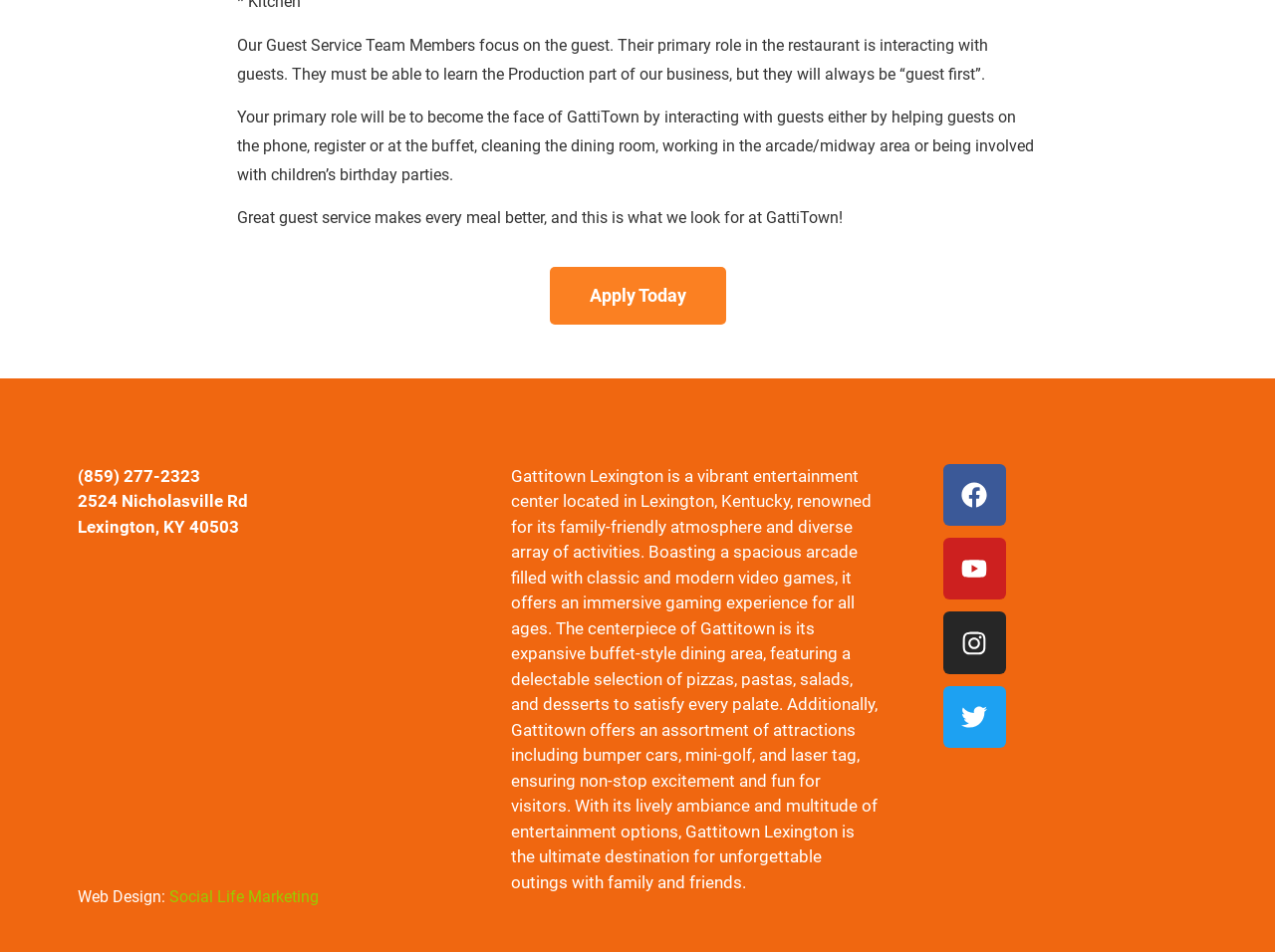Answer the question using only a single word or phrase: 
What is the address of GattiTown Lexington?

2524 Nicholasville Rd, Lexington, KY 40503